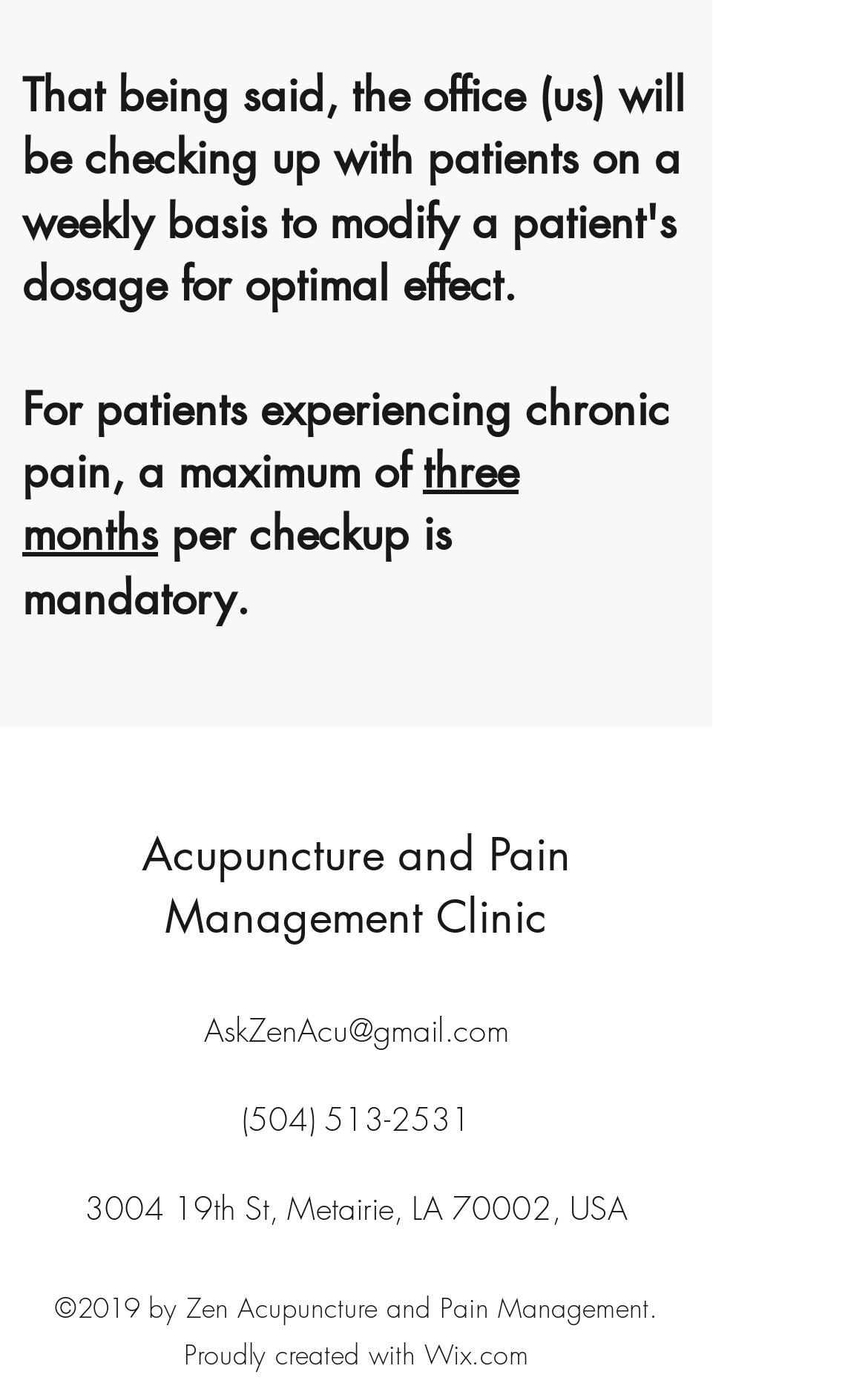From the image, can you give a detailed response to the question below:
What is the clinic's email address?

I found the email address 'AskZenAcu@gmail.com' in the link element, which is likely to be the clinic's email address.